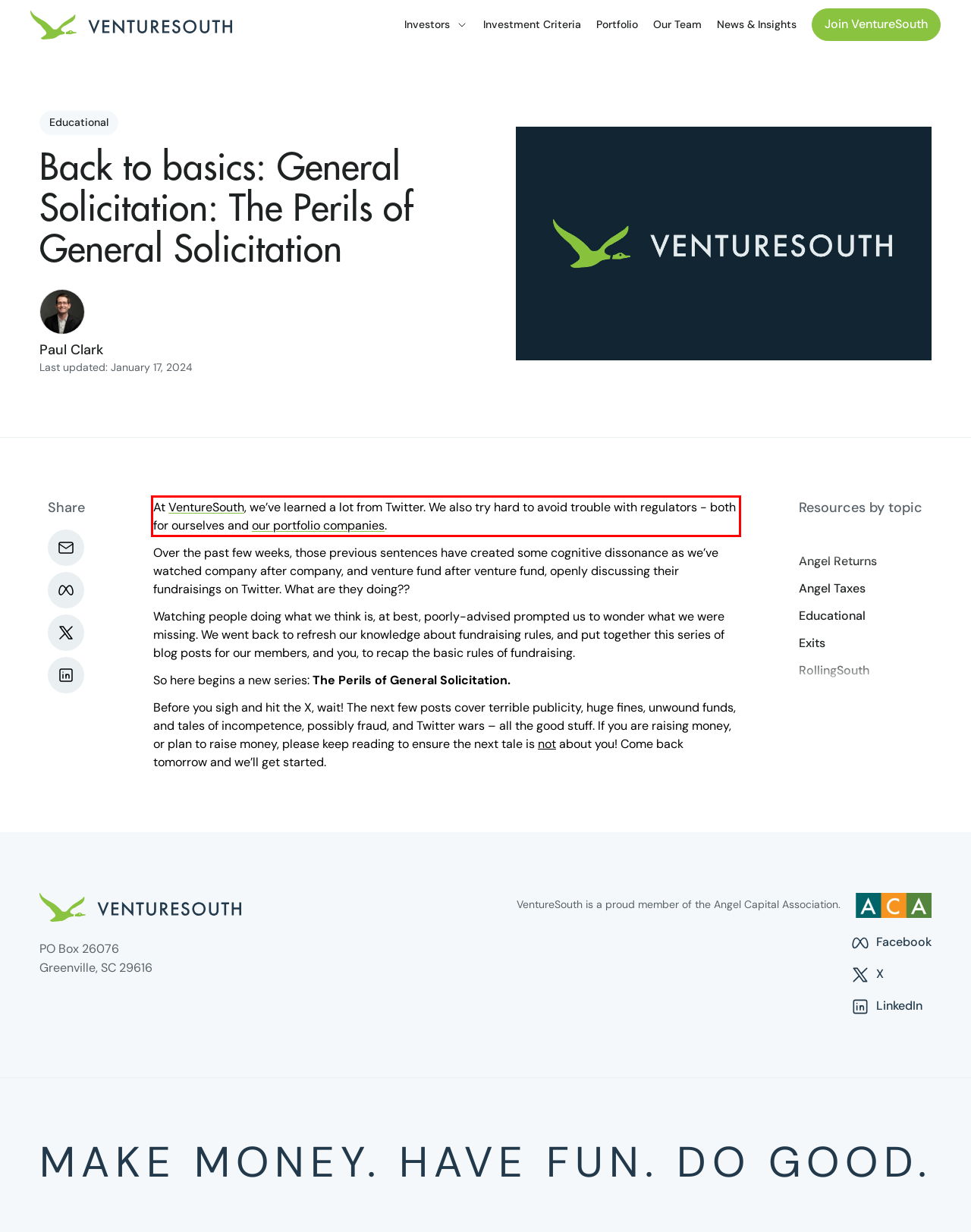Analyze the webpage screenshot and use OCR to recognize the text content in the red bounding box.

At VentureSouth, we’ve learned a lot from Twitter. We also try hard to avoid trouble with regulators - both for ourselves and our portfolio companies.